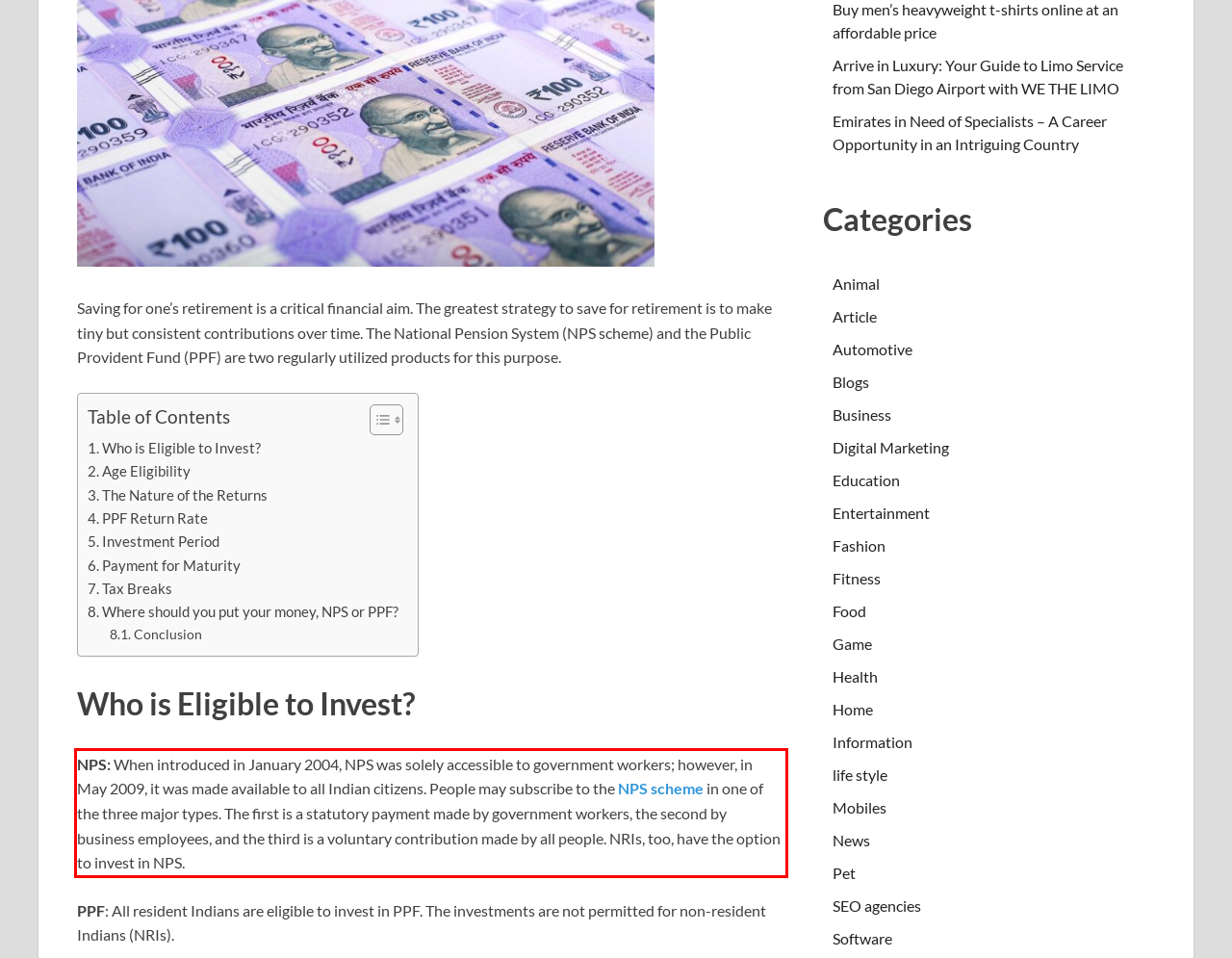You have a screenshot of a webpage with a UI element highlighted by a red bounding box. Use OCR to obtain the text within this highlighted area.

NPS: When introduced in January 2004, NPS was solely accessible to government workers; however, in May 2009, it was made available to all Indian citizens. People may subscribe to the NPS scheme in one of the three major types. The first is a statutory payment made by government workers, the second by business employees, and the third is a voluntary contribution made by all people. NRIs, too, have the option to invest in NPS.